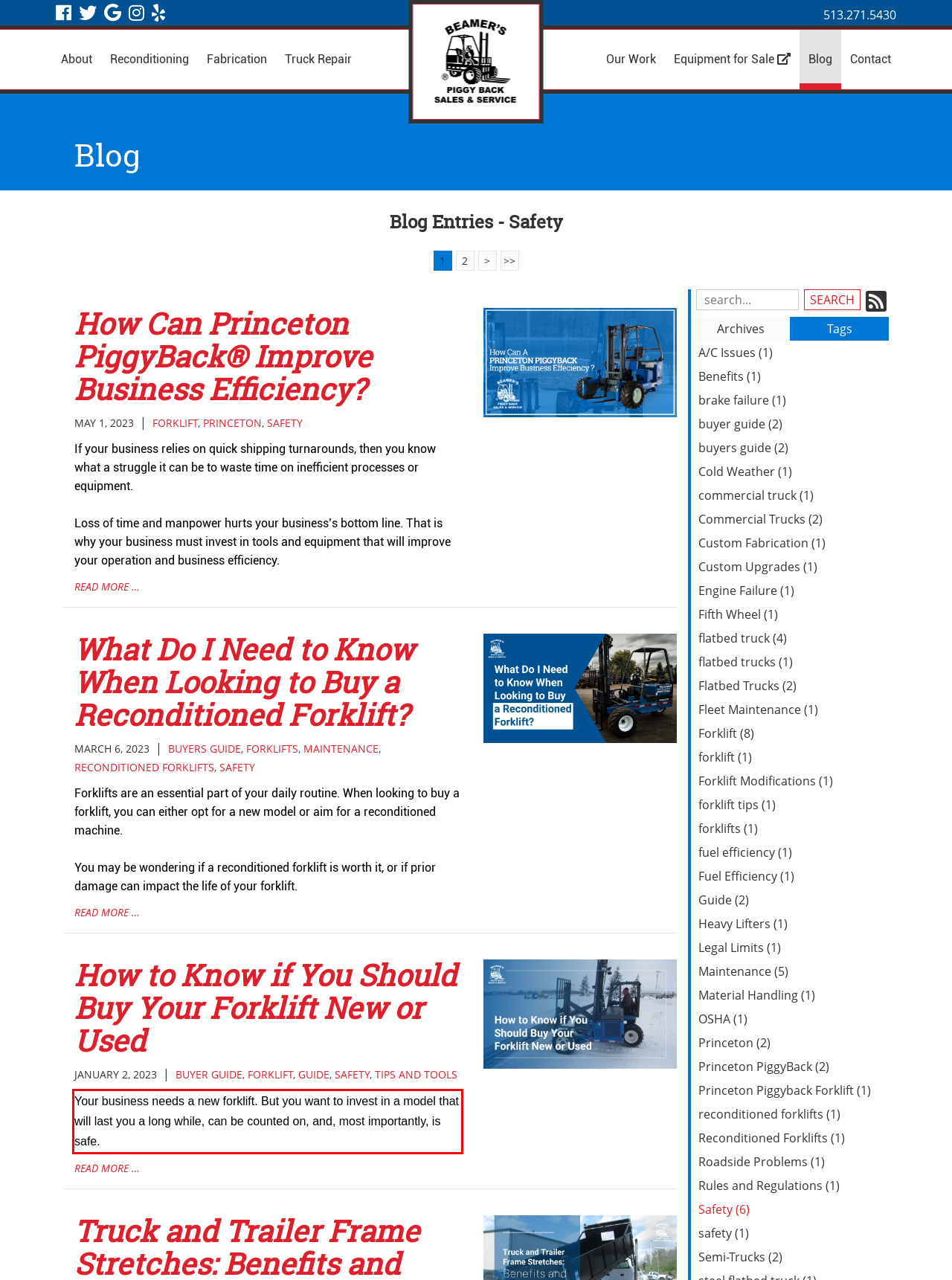Using the provided webpage screenshot, identify and read the text within the red rectangle bounding box.

Your business needs a new forklift. But you want to invest in a model that will last you a long while, can be counted on, and, most importantly, is safe.